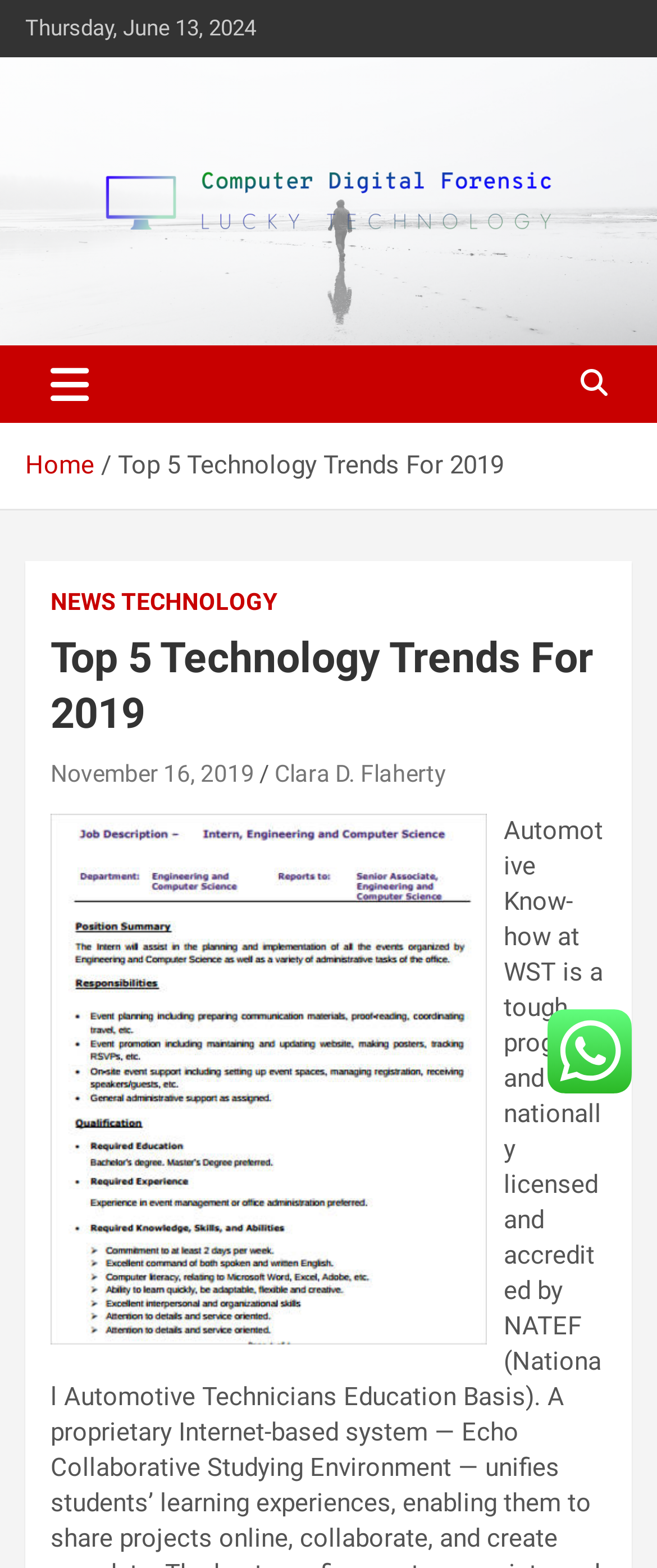What is the name of the author of the article?
Look at the image and respond with a single word or a short phrase.

Clara D. Flaherty